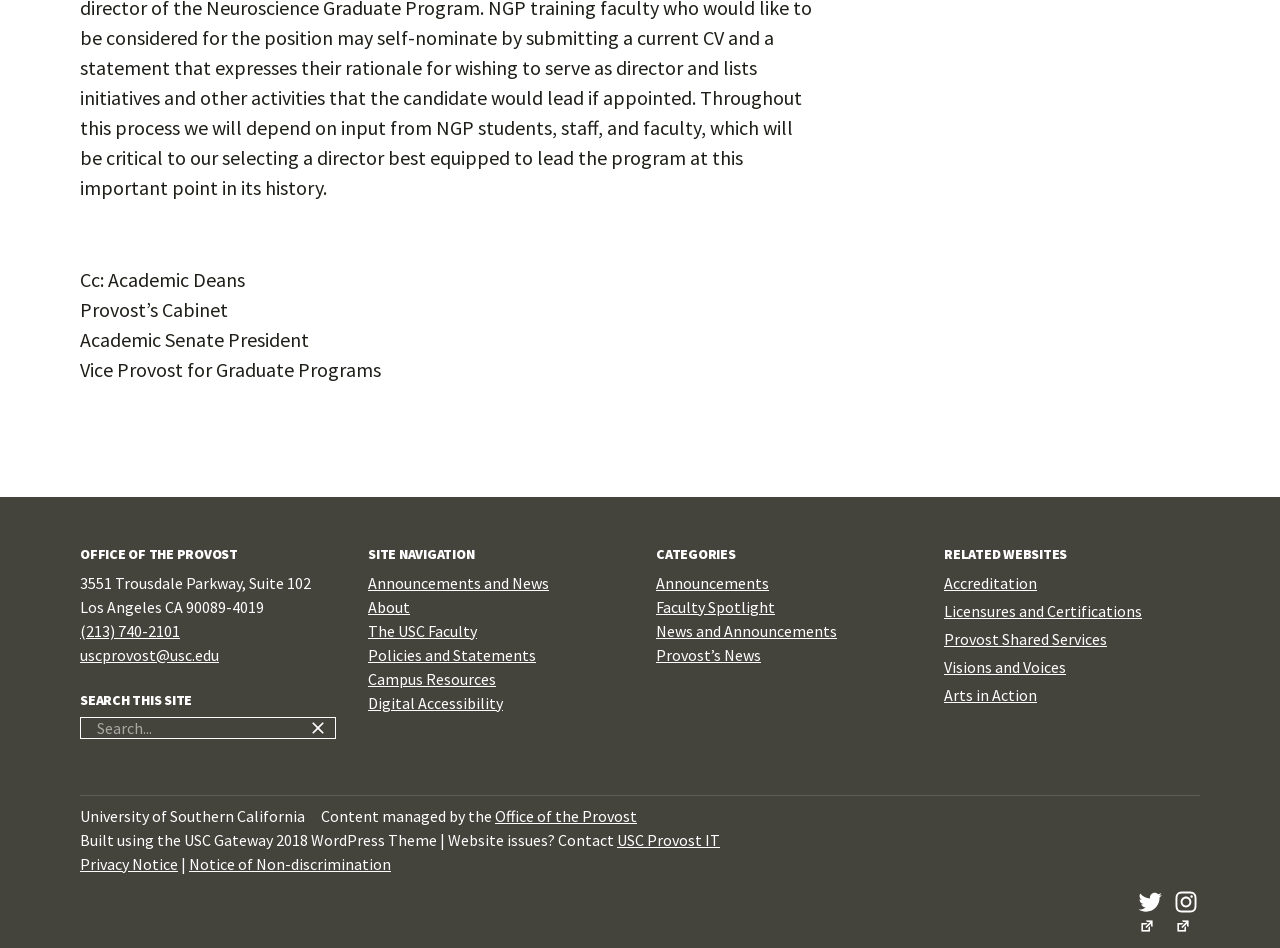Determine the bounding box coordinates for the clickable element to execute this instruction: "Search for something on the site". Provide the coordinates as four float numbers between 0 and 1, i.e., [left, top, right, bottom].

[0.062, 0.756, 0.262, 0.779]